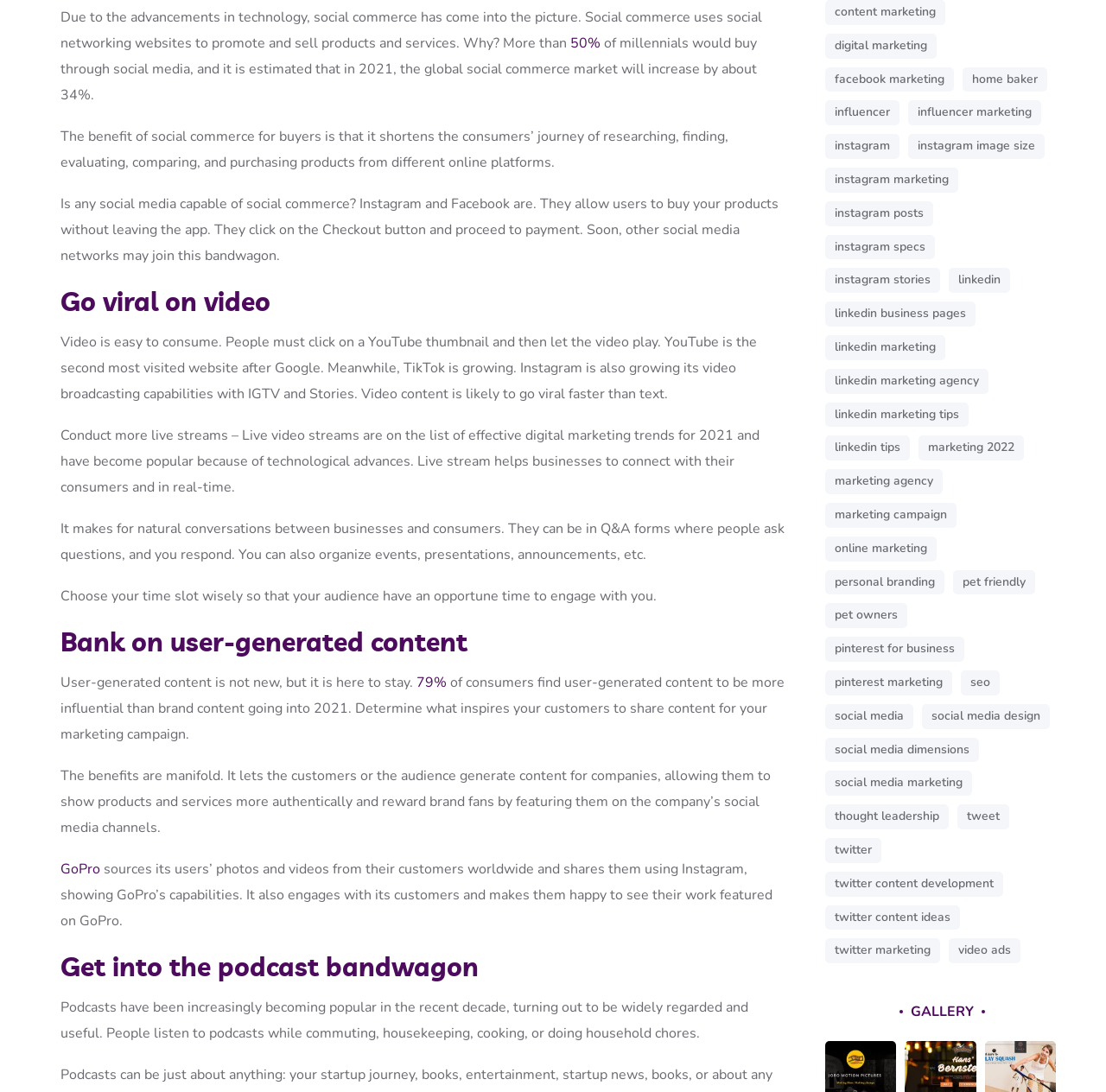Provide the bounding box coordinates for the UI element that is described by this text: "twitter content development". The coordinates should be in the form of four float numbers between 0 and 1: [left, top, right, bottom].

[0.746, 0.798, 0.907, 0.821]